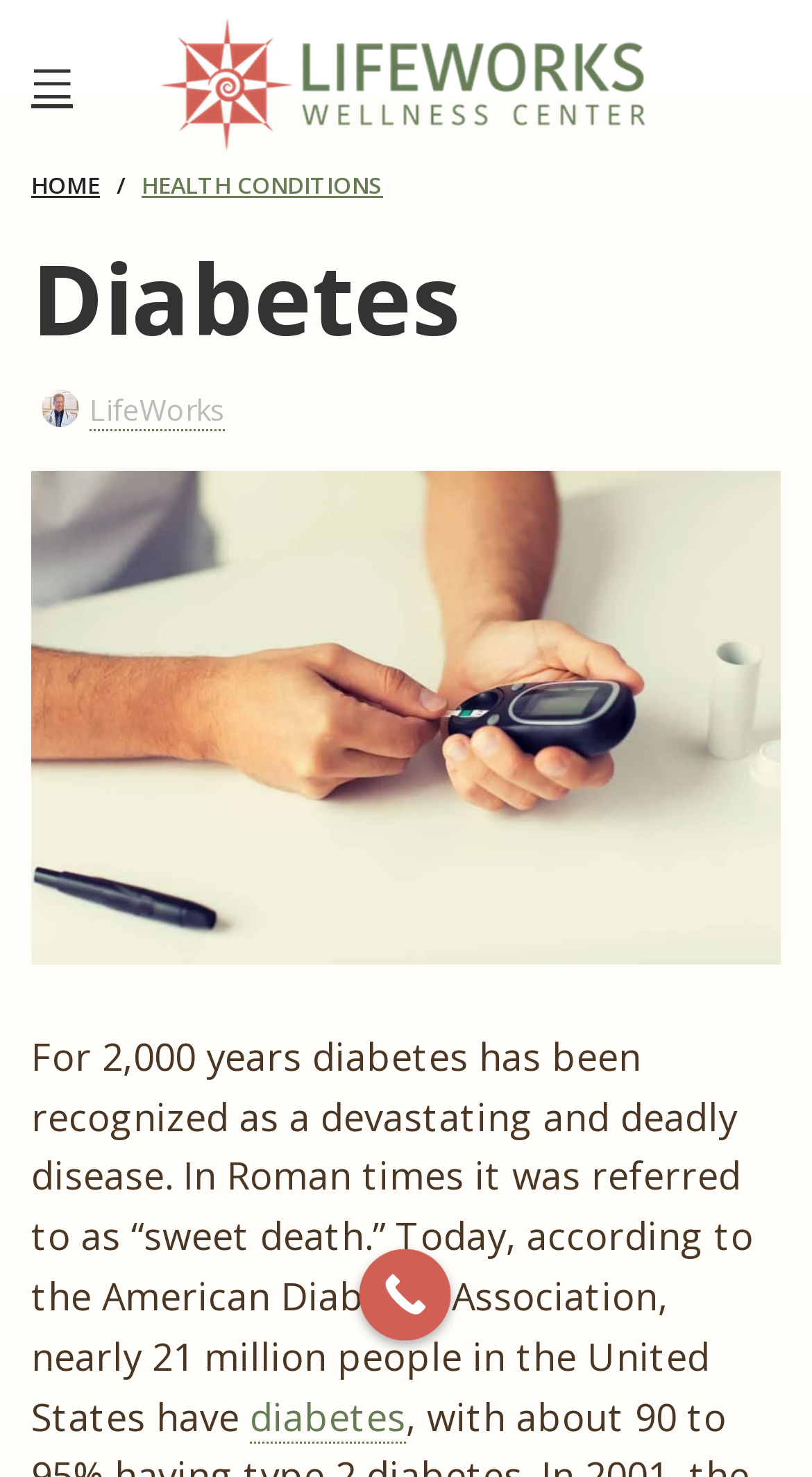Respond to the following query with just one word or a short phrase: 
What is the name of the wellness center?

LifeWorks Wellness Center